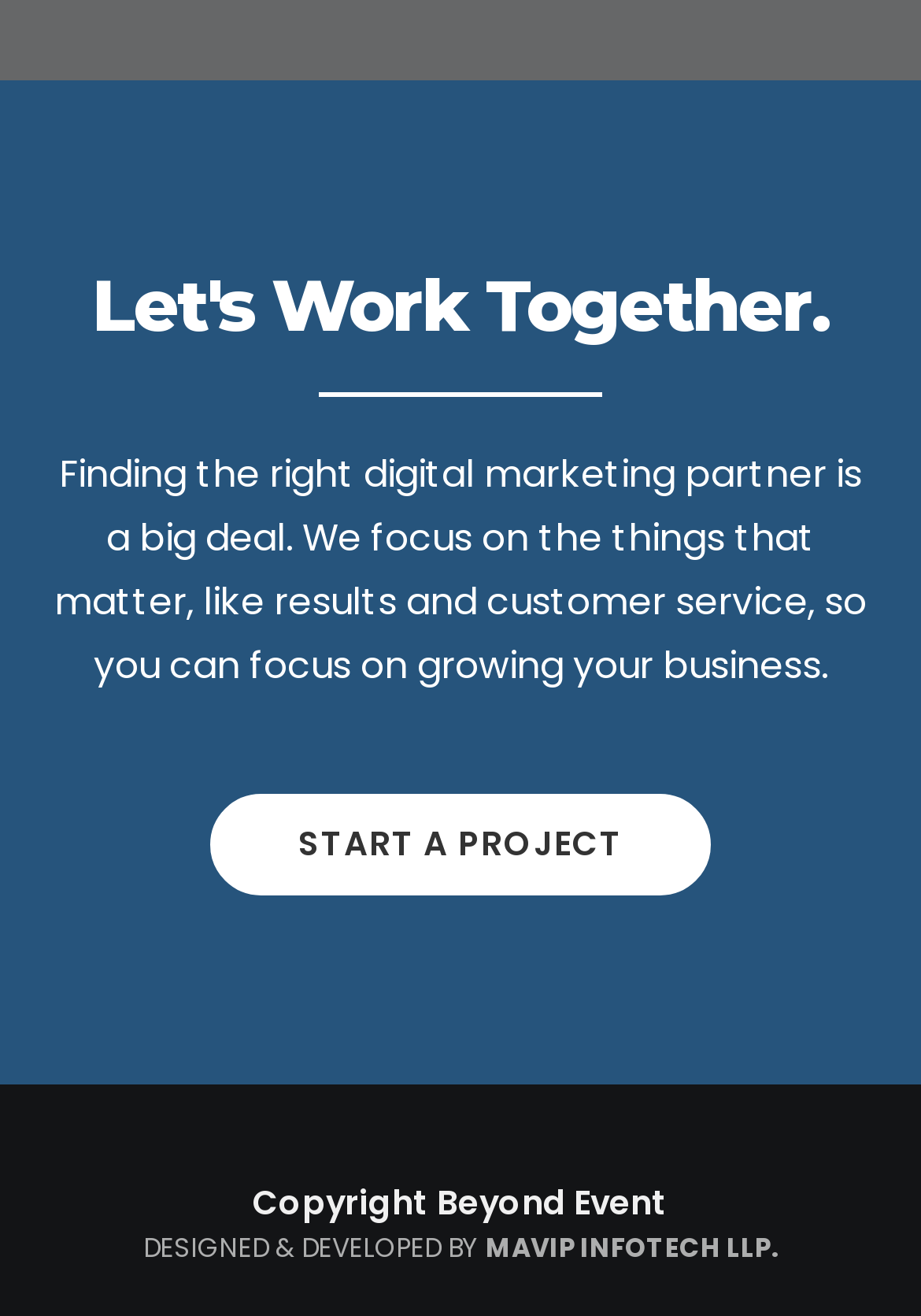What is the call-to-action on this webpage?
Could you give a comprehensive explanation in response to this question?

The link 'START A PROJECT' is prominently displayed on the webpage, indicating that it is the call-to-action, encouraging users to initiate a project with this digital marketing partner.